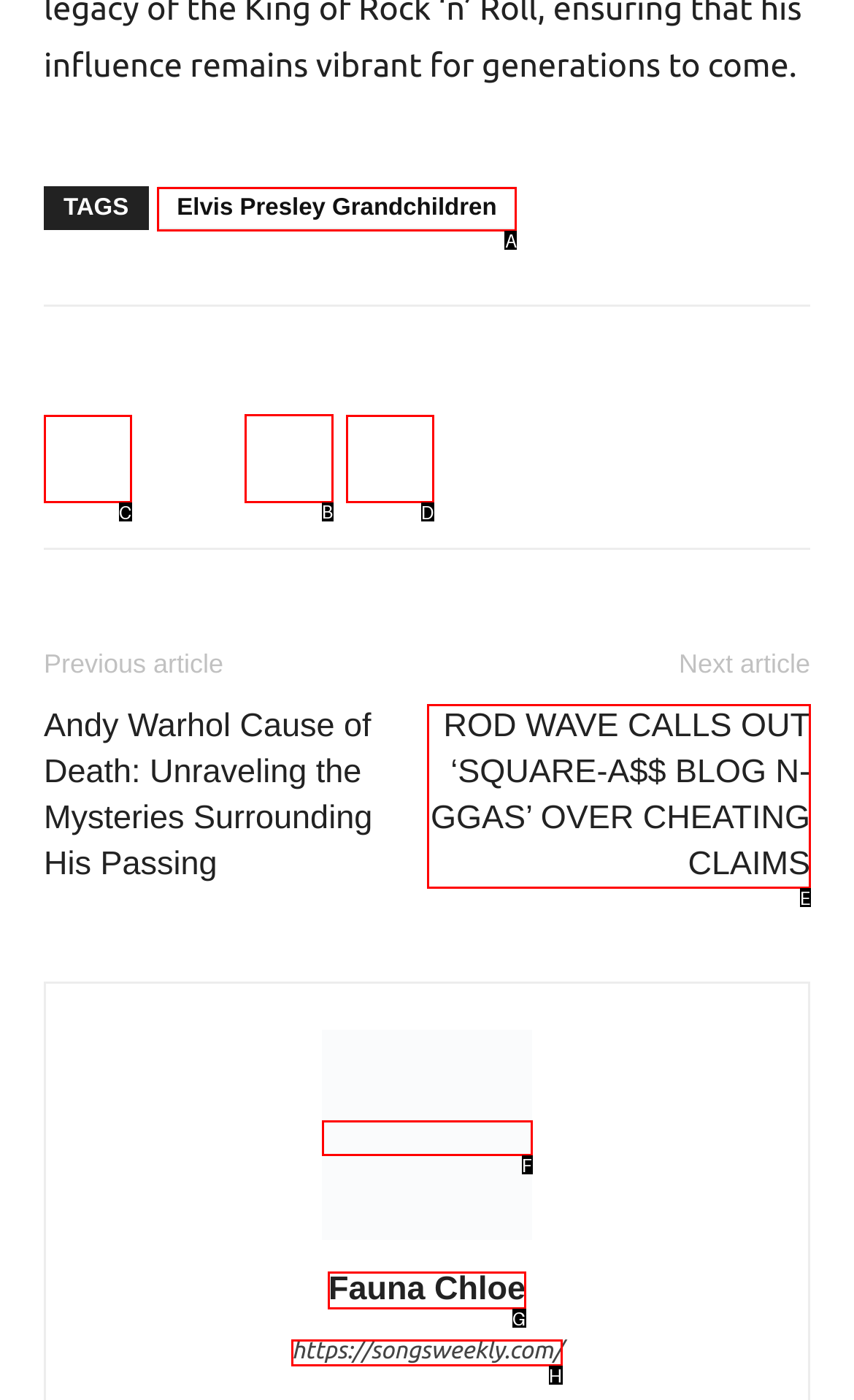For the instruction: Share on Twitter, determine the appropriate UI element to click from the given options. Respond with the letter corresponding to the correct choice.

B